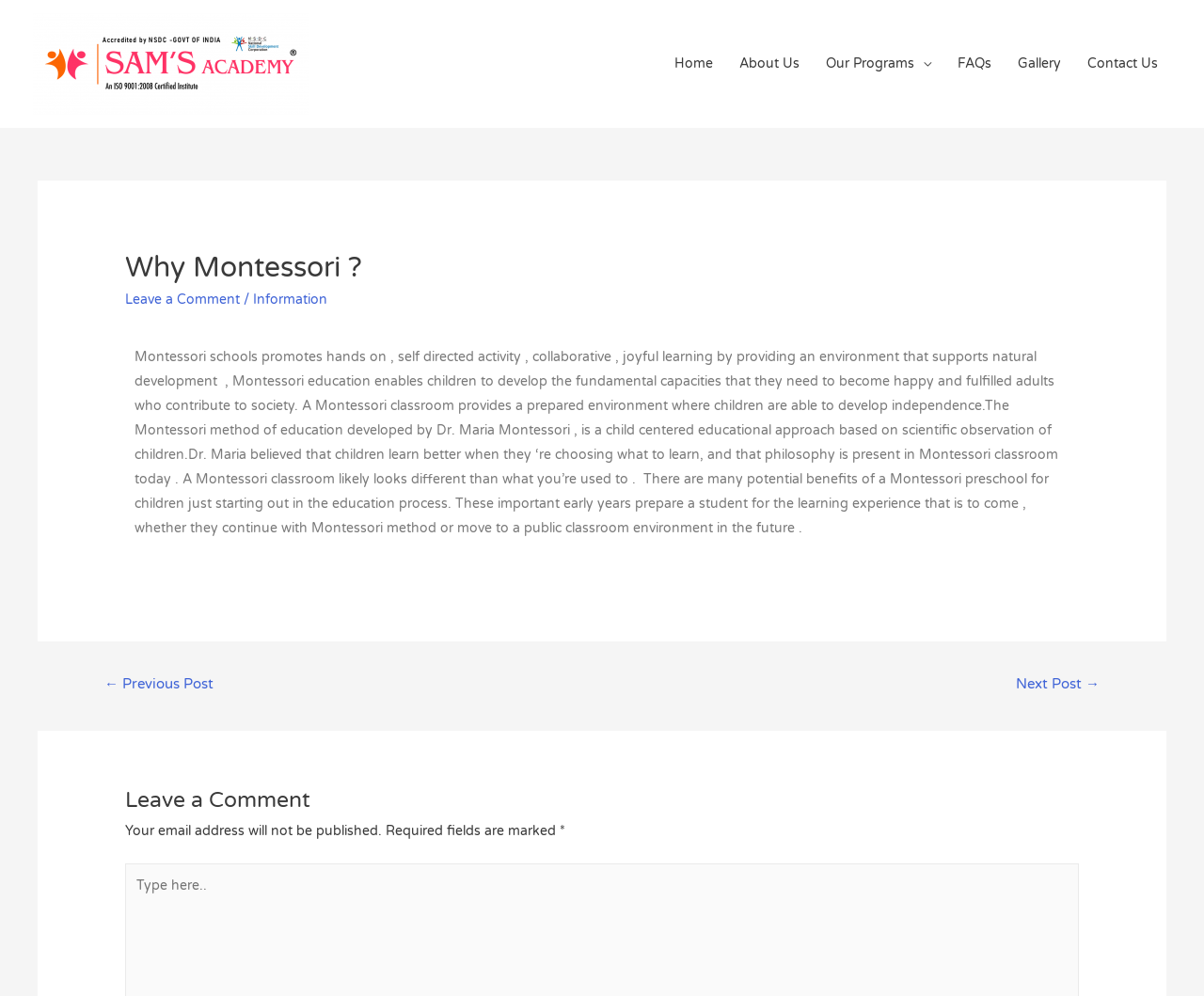Predict the bounding box coordinates of the area that should be clicked to accomplish the following instruction: "Read the article about Montessori education". The bounding box coordinates should consist of four float numbers between 0 and 1, i.e., [left, top, right, bottom].

[0.112, 0.35, 0.879, 0.538]